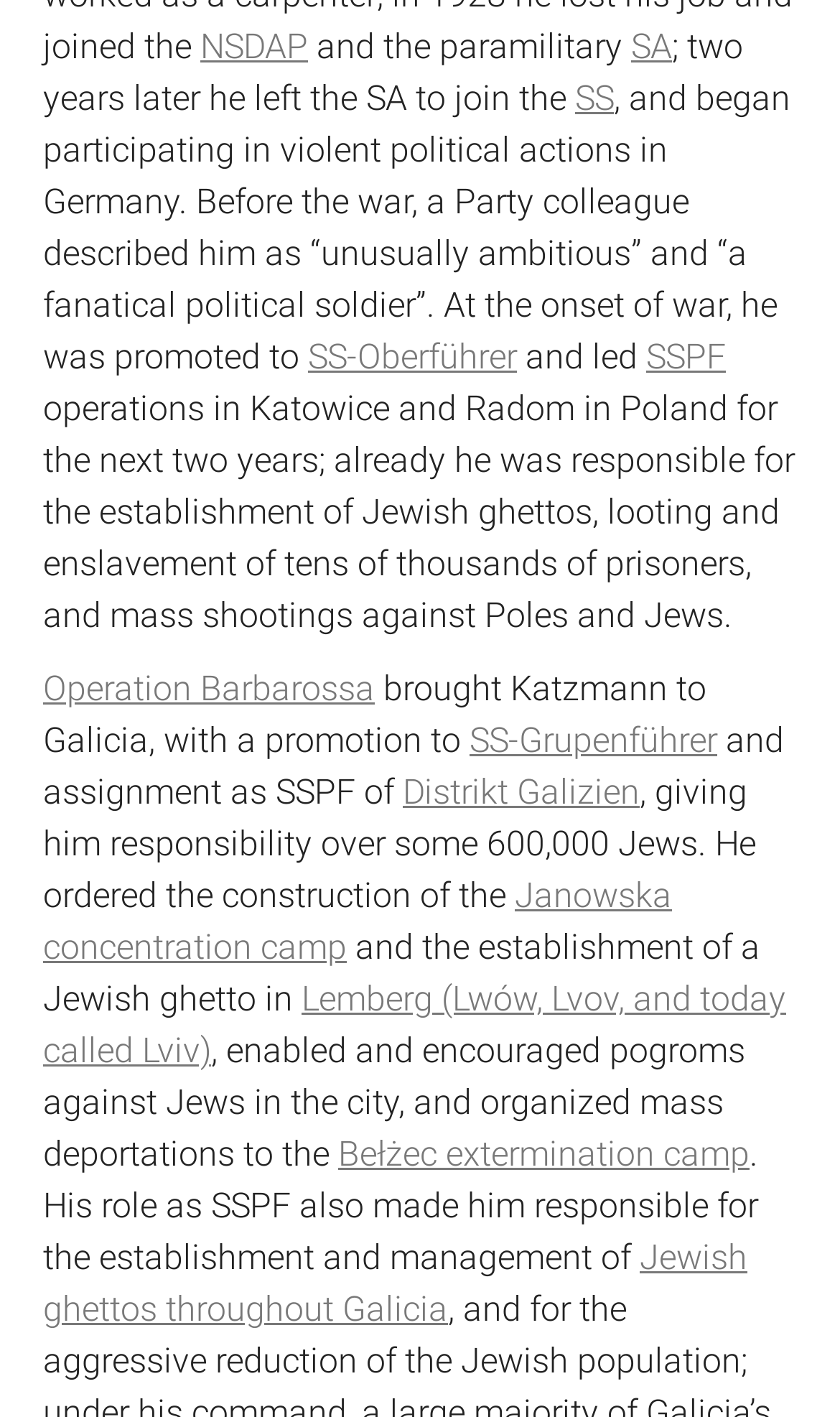Locate the UI element described as follows: "SSPF". Return the bounding box coordinates as four float numbers between 0 and 1 in the order [left, top, right, bottom].

[0.769, 0.238, 0.864, 0.267]